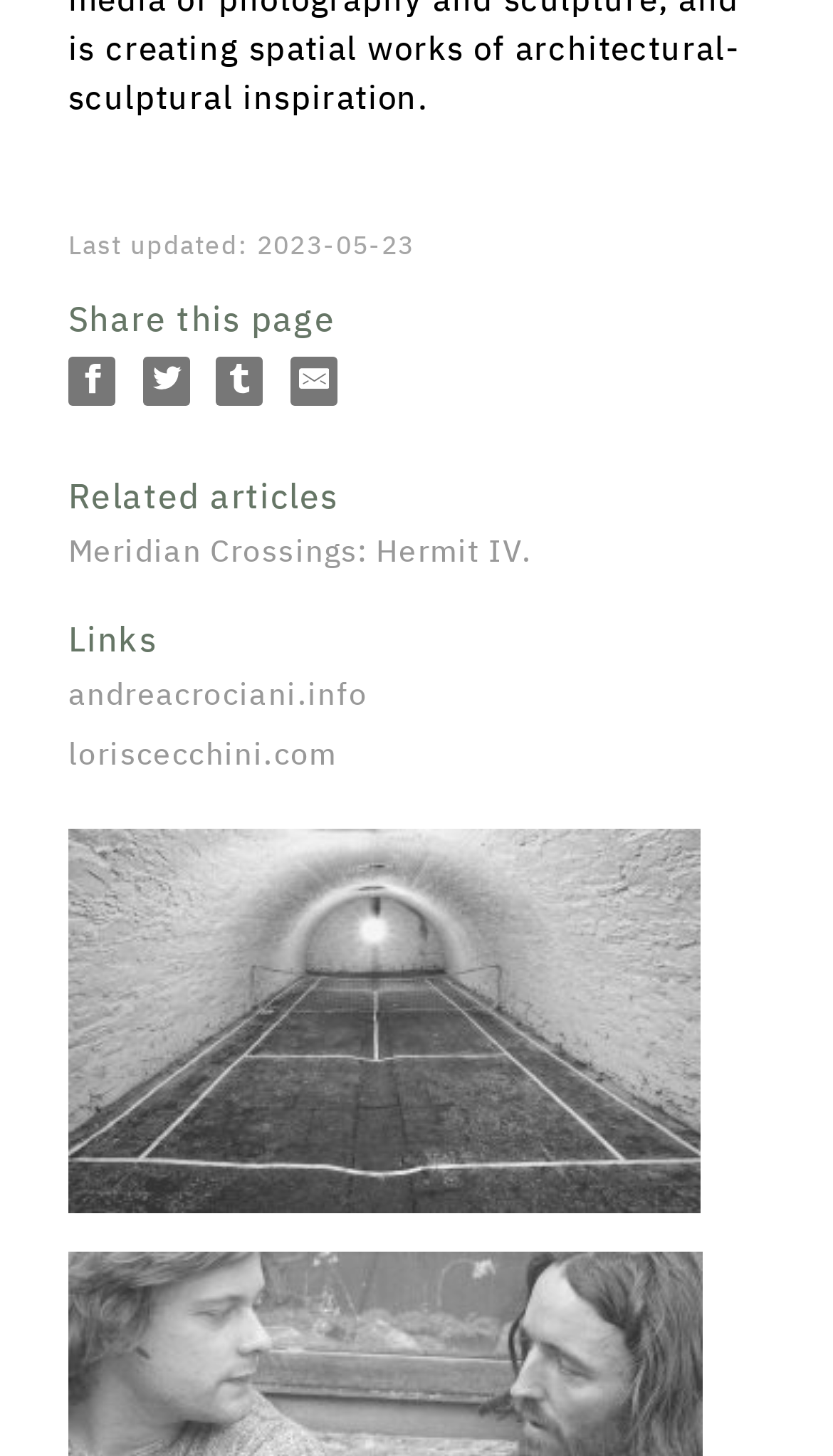Refer to the screenshot and answer the following question in detail:
What is the last updated date?

The last updated date can be found at the top of the webpage, which is 'Last updated: 2023-05-23'.